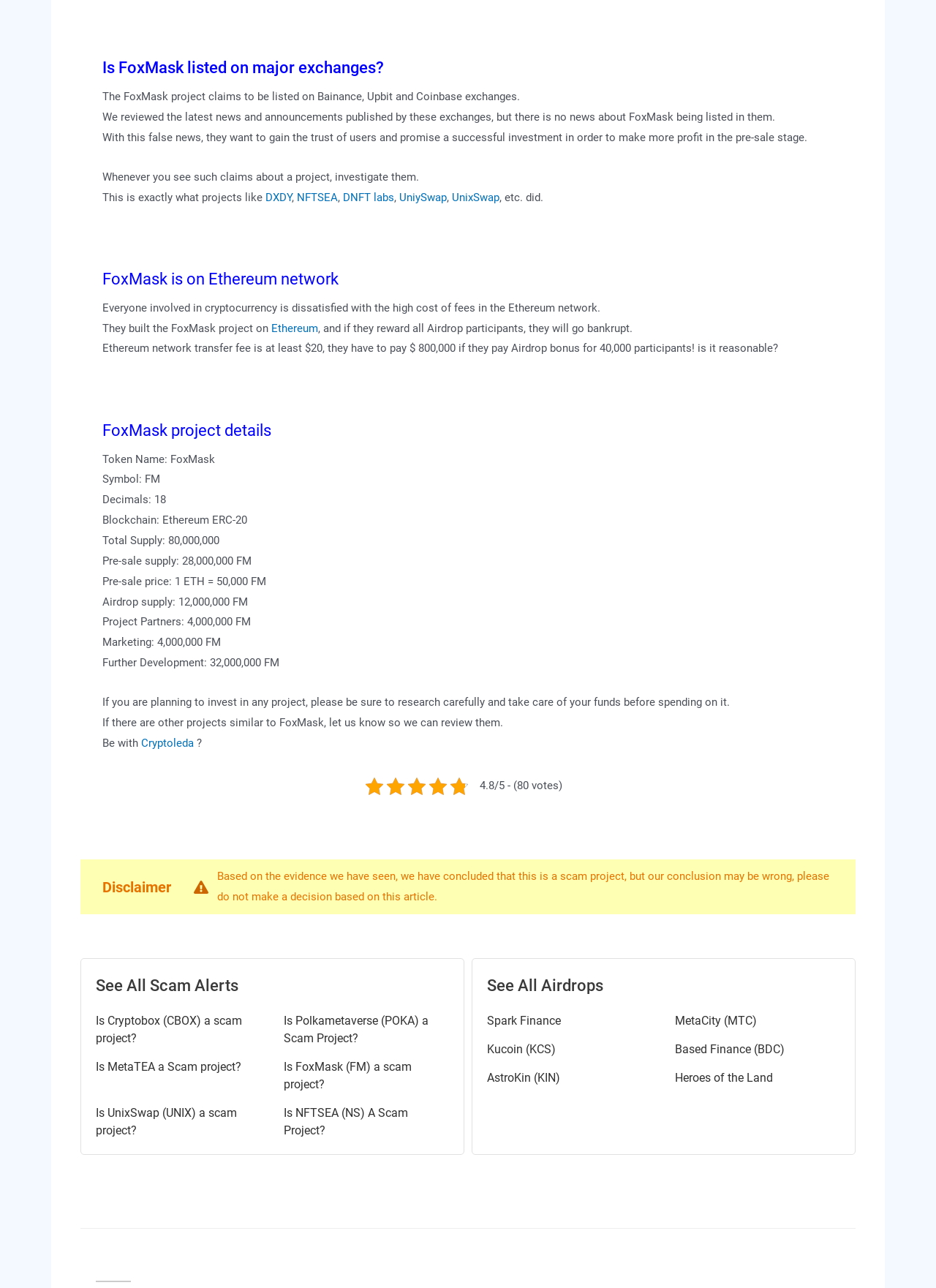Determine the bounding box coordinates for the region that must be clicked to execute the following instruction: "Read the disclaimer".

[0.109, 0.682, 0.183, 0.695]